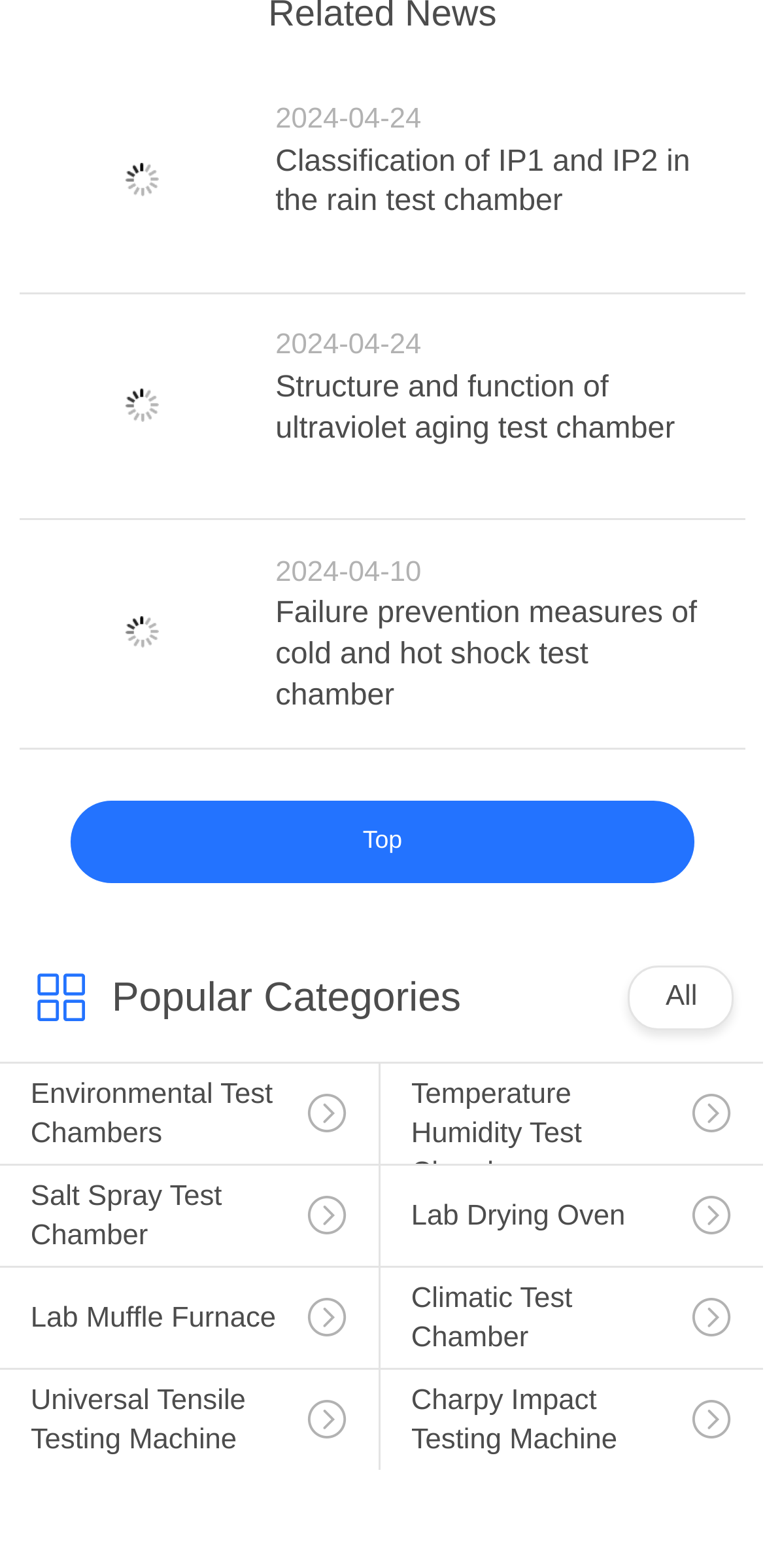From the given element description: "All", find the bounding box for the UI element. Provide the coordinates as four float numbers between 0 and 1, in the order [left, top, right, bottom].

[0.87, 0.626, 0.911, 0.646]